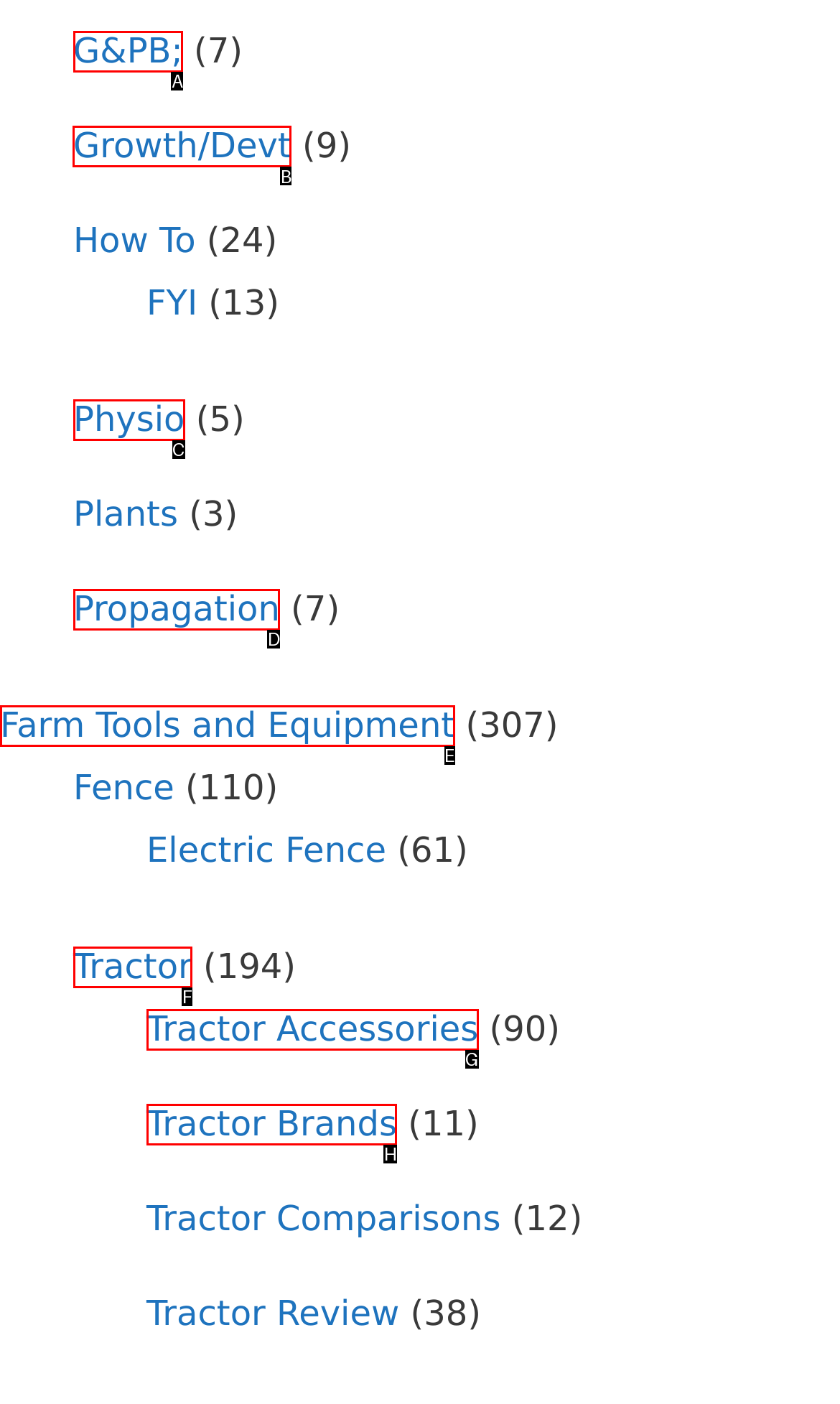Which HTML element should be clicked to perform the following task: Visit Growth/Devt page
Reply with the letter of the appropriate option.

B